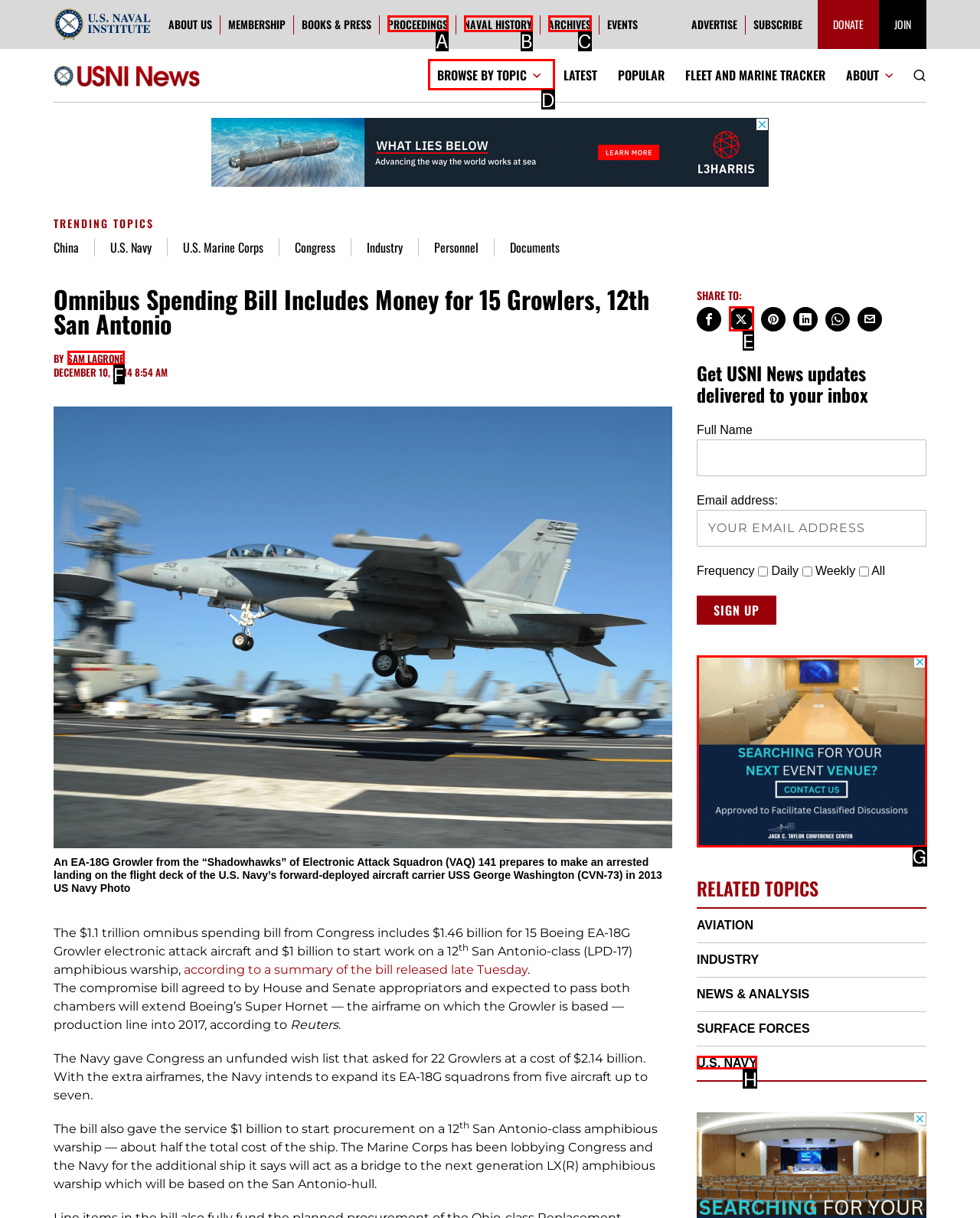For the given instruction: Browse by topic, determine which boxed UI element should be clicked. Answer with the letter of the corresponding option directly.

D